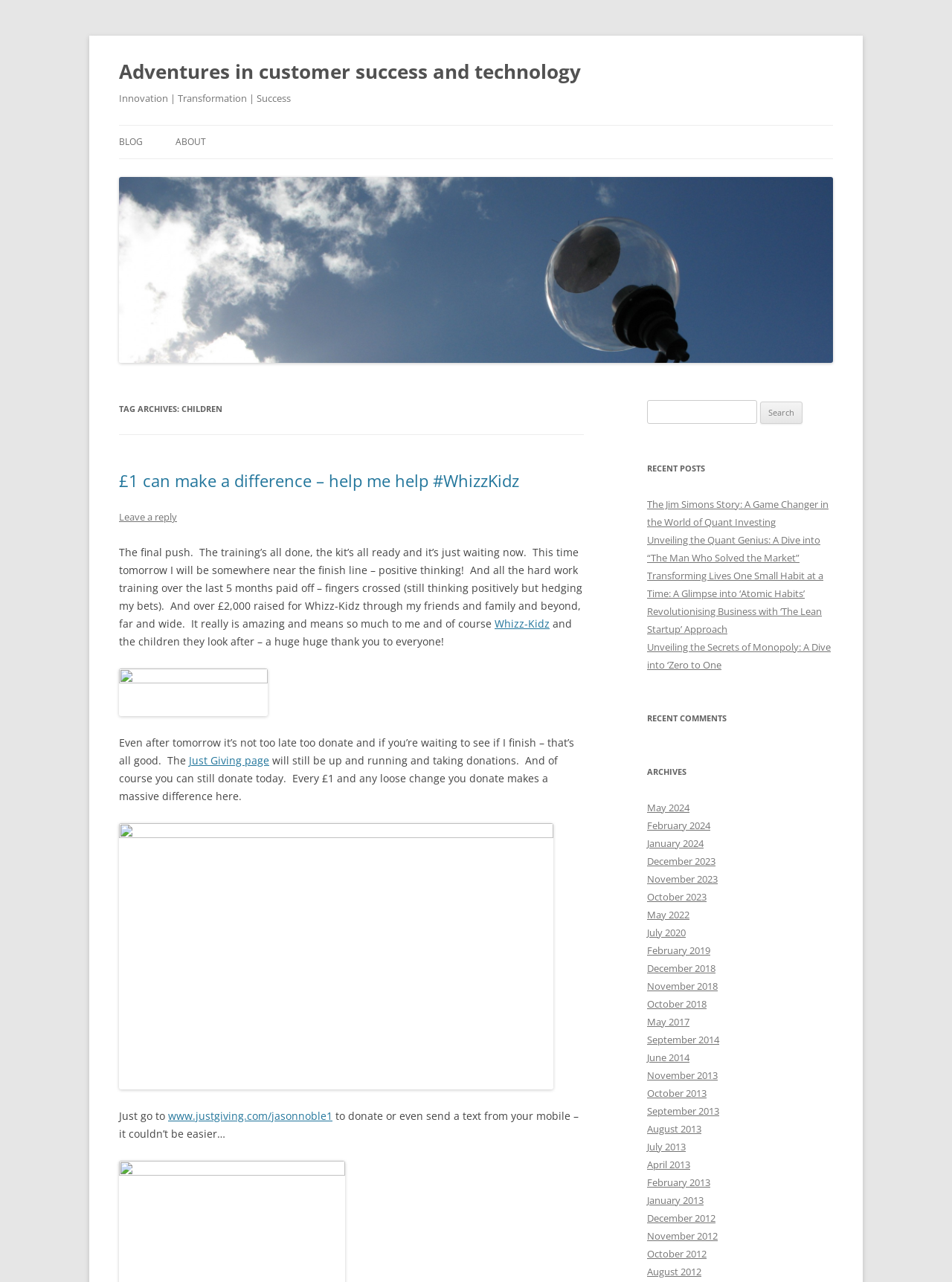How many recent posts are listed?
Please use the image to provide an in-depth answer to the question.

I found the recent posts by looking at the heading 'RECENT POSTS' and then counted the number of links below it. There are 5 links, which are the titles of the recent posts.